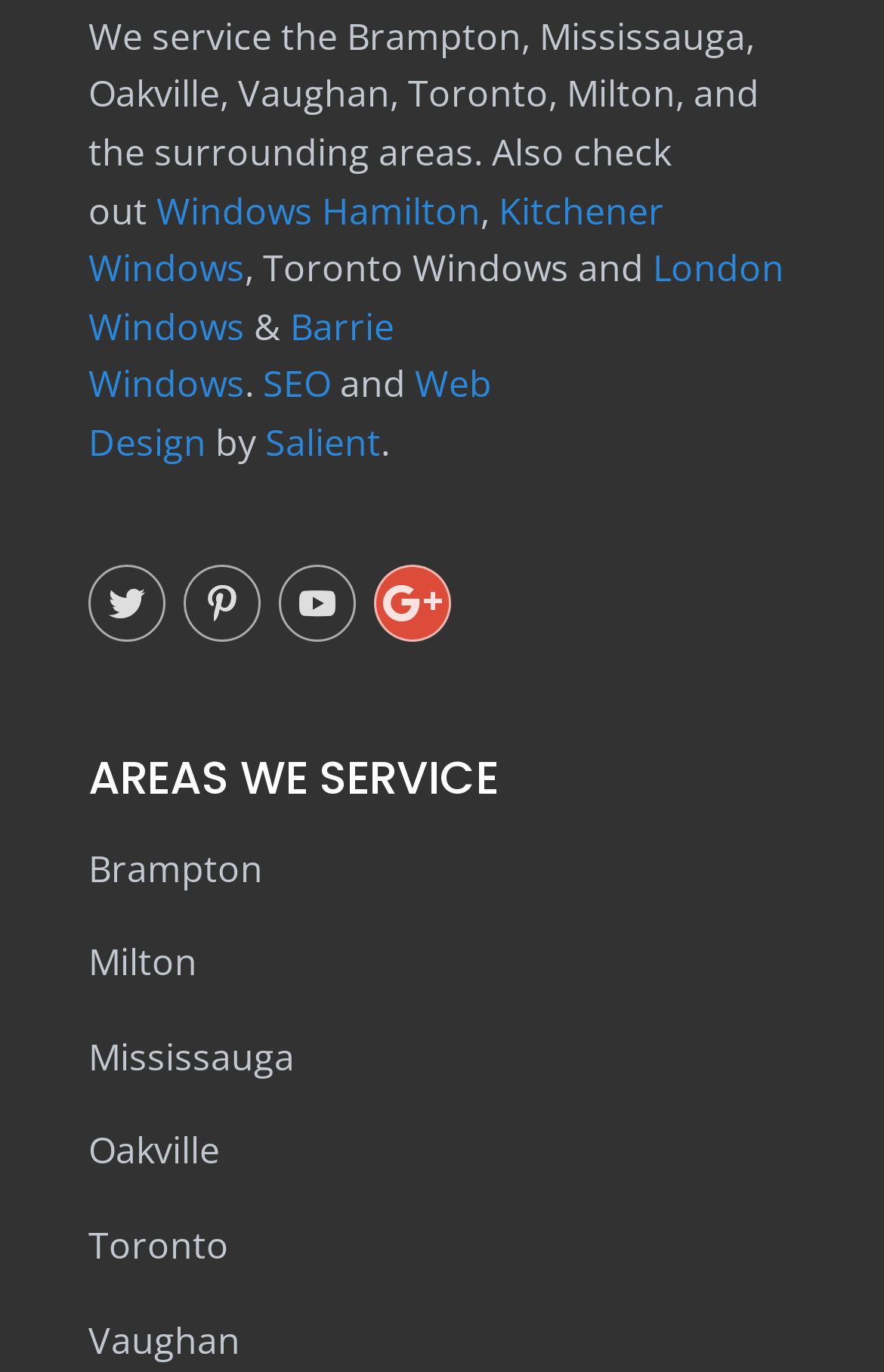Locate the bounding box coordinates of the clickable area to execute the instruction: "View Web Design page". Provide the coordinates as four float numbers between 0 and 1, represented as [left, top, right, bottom].

[0.1, 0.262, 0.556, 0.34]